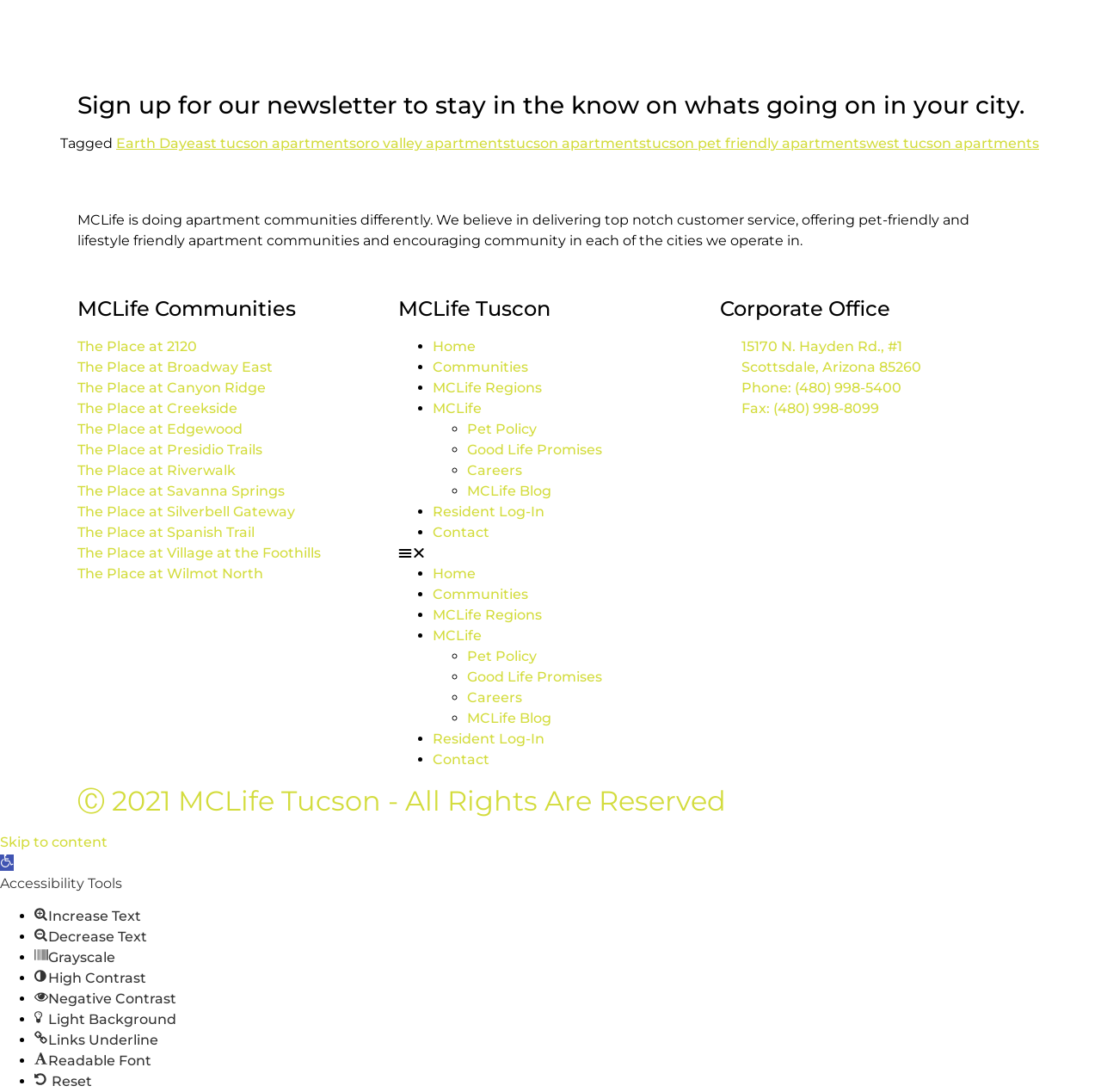Provide a brief response to the question below using a single word or phrase: 
How many apartment communities are listed?

15